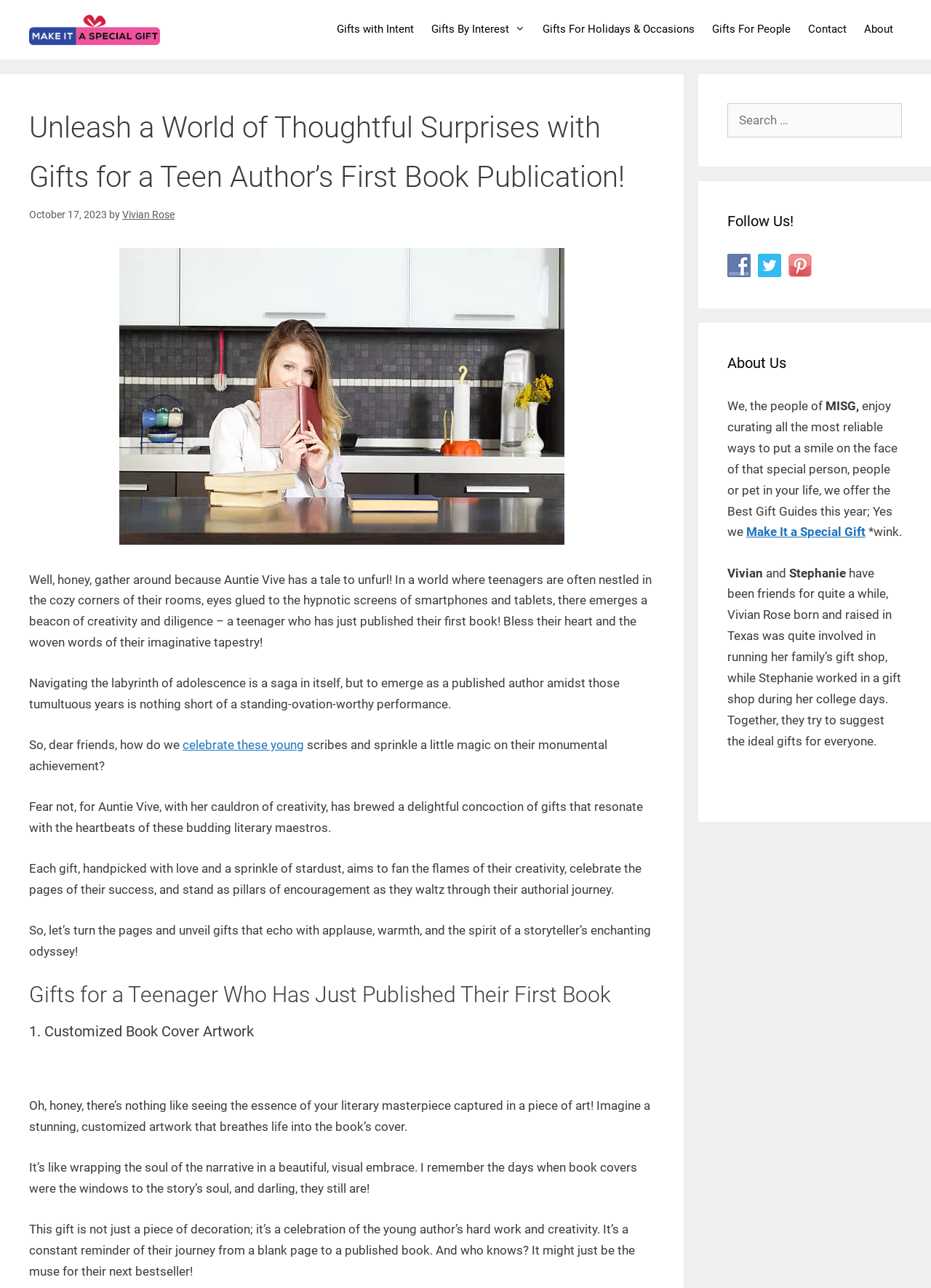Determine the bounding box coordinates of the region to click in order to accomplish the following instruction: "Click on the 'shop' link". Provide the coordinates as four float numbers between 0 and 1, specifically [left, top, right, bottom].

None